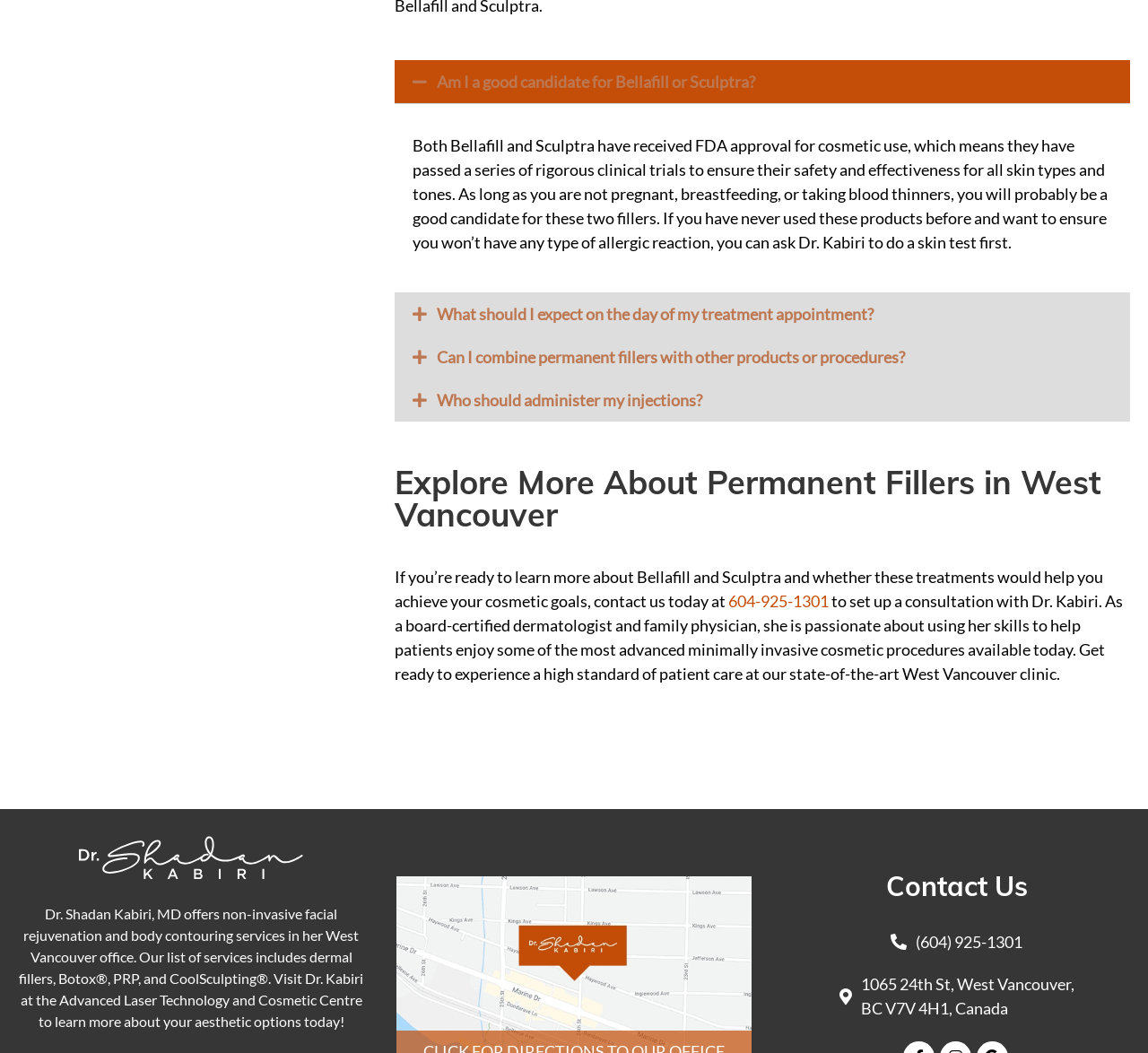Respond with a single word or phrase:
What is the name of the clinic mentioned on this webpage?

Advanced Laser Technology and Cosmetic Centre